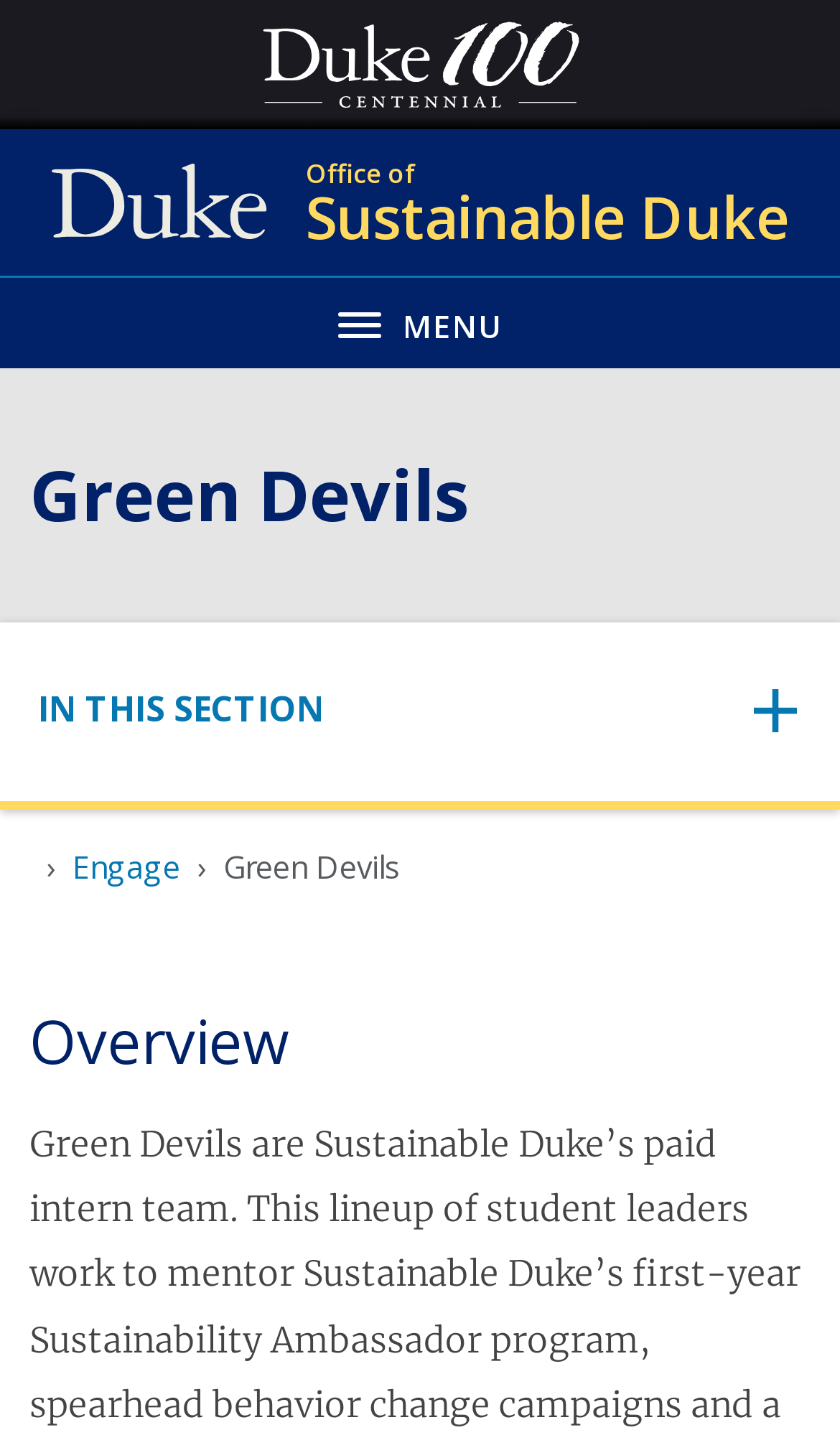Based on the element description IN THIS SECTION, identify the bounding box of the UI element in the given webpage screenshot. The coordinates should be in the format (top-left x, top-left y, bottom-right x, bottom-right y) and must be between 0 and 1.

[0.045, 0.436, 0.954, 0.542]